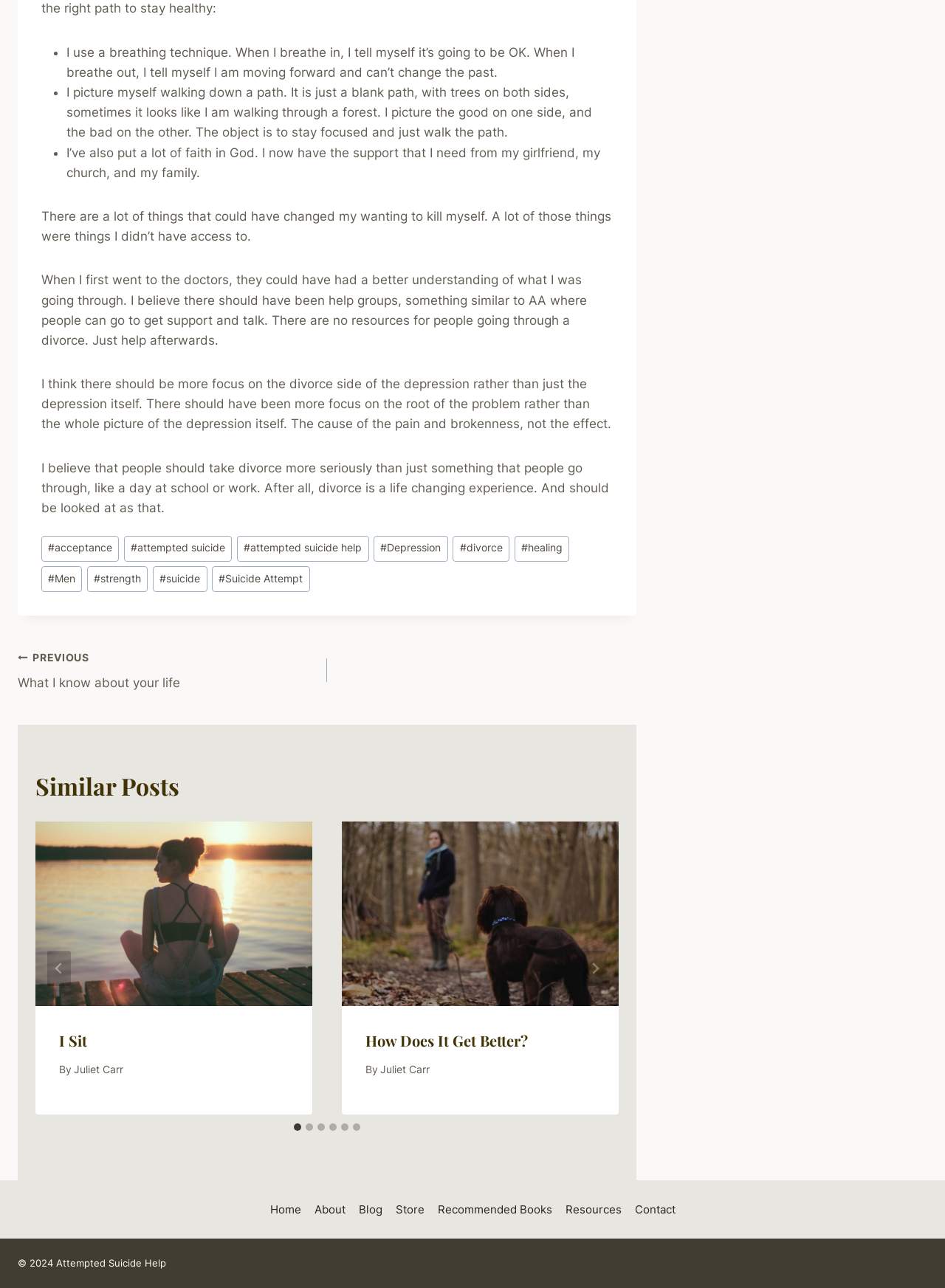Please identify the coordinates of the bounding box that should be clicked to fulfill this instruction: "Click on the 'PREVIOUS What I know about your life' link".

[0.019, 0.502, 0.346, 0.538]